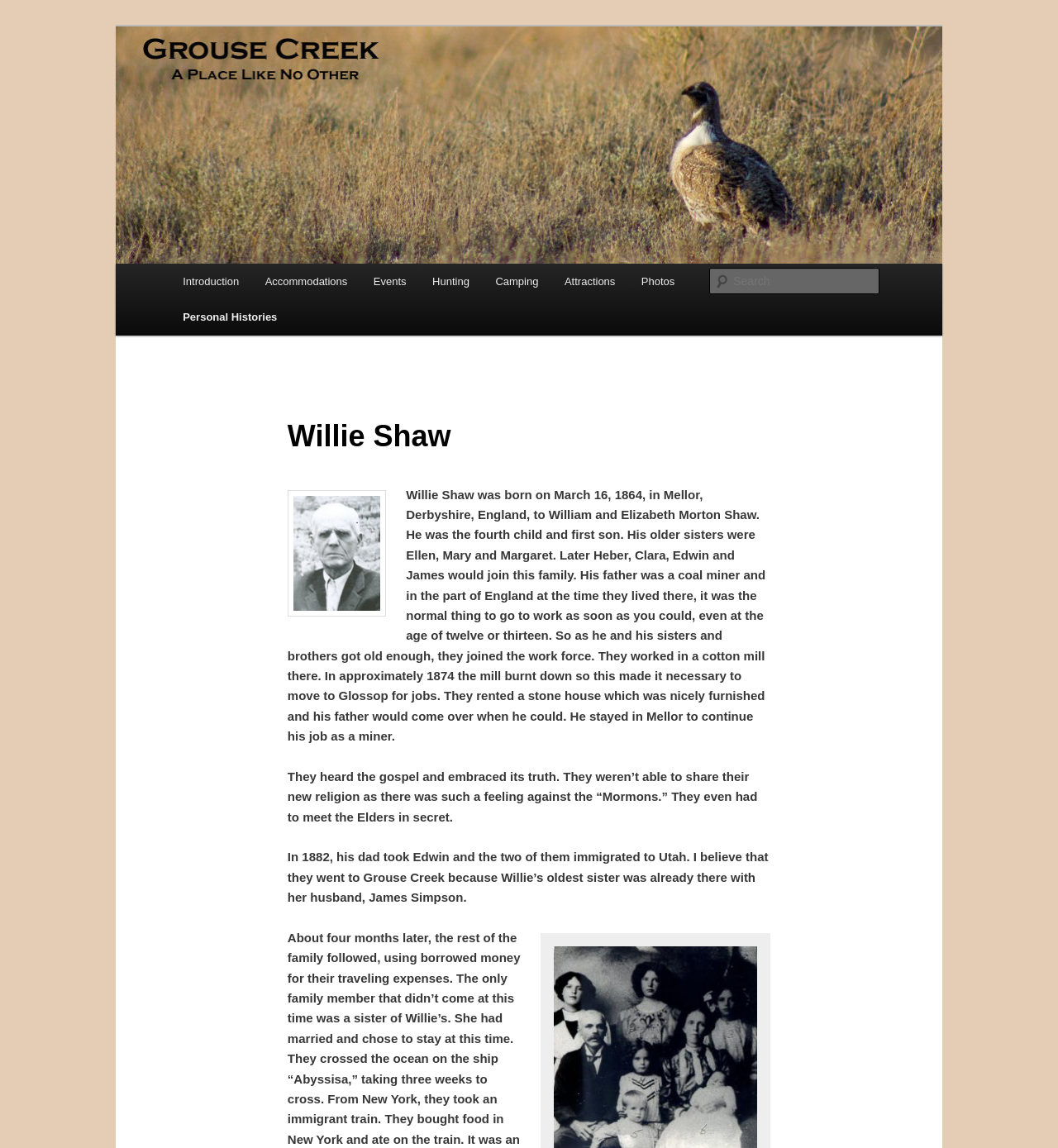Please answer the following question using a single word or phrase: 
What is the name of Willie Shaw's father?

William